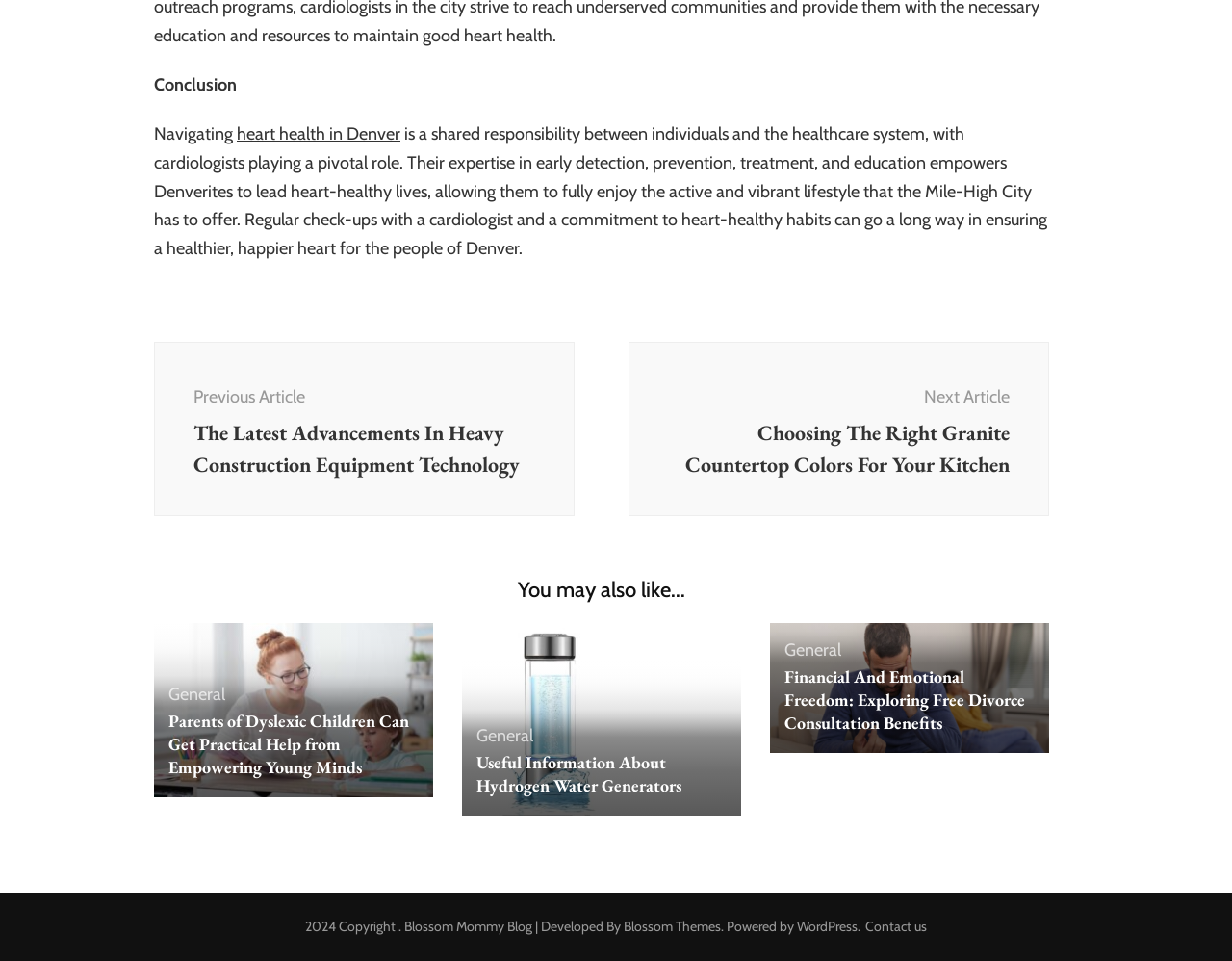From the given element description: "WordPress", find the bounding box for the UI element. Provide the coordinates as four float numbers between 0 and 1, in the order [left, top, right, bottom].

[0.647, 0.955, 0.696, 0.973]